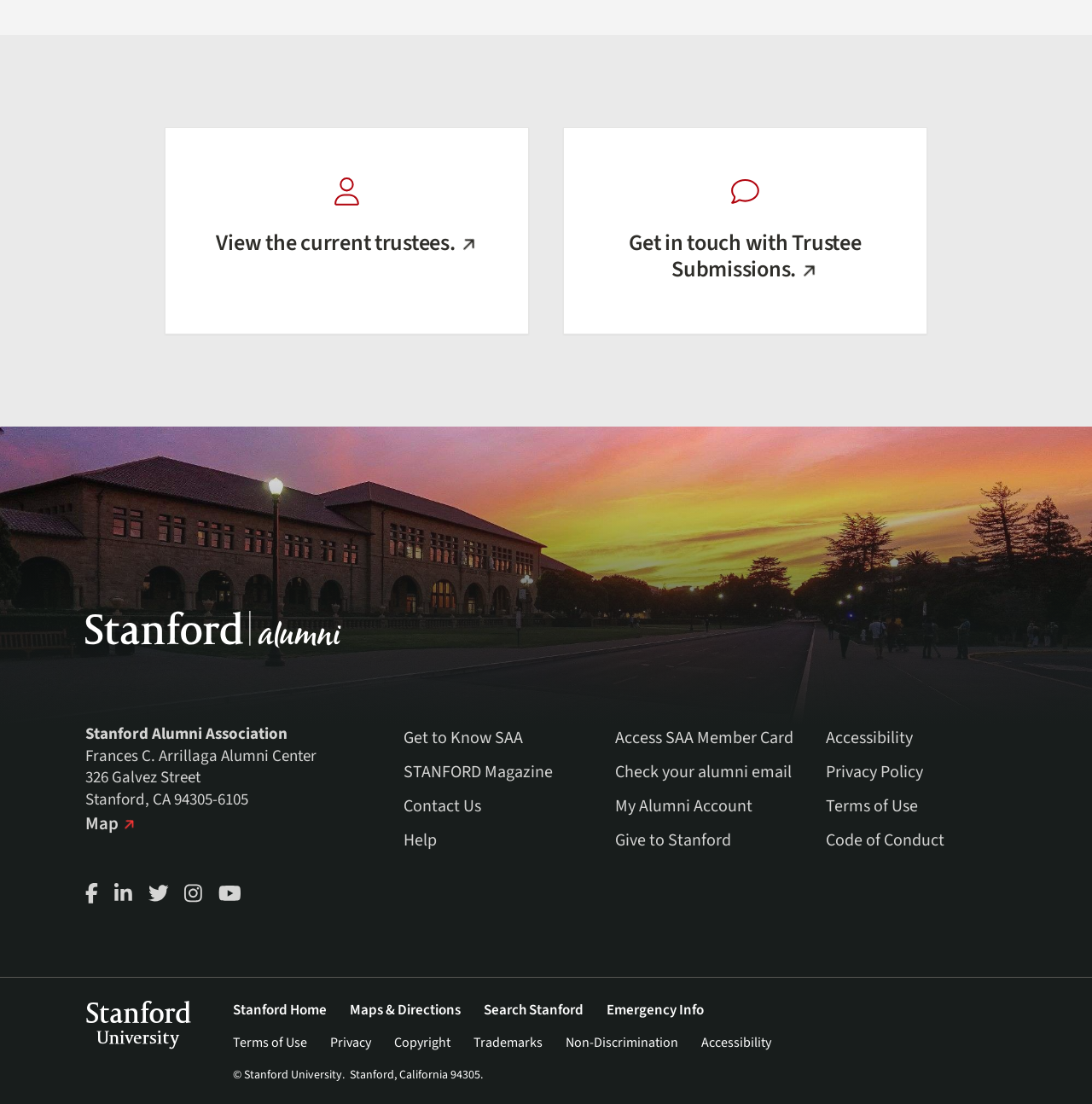Determine the bounding box coordinates for the element that should be clicked to follow this instruction: "Access SAA Member Card". The coordinates should be given as four float numbers between 0 and 1, in the format [left, top, right, bottom].

[0.563, 0.658, 0.726, 0.679]